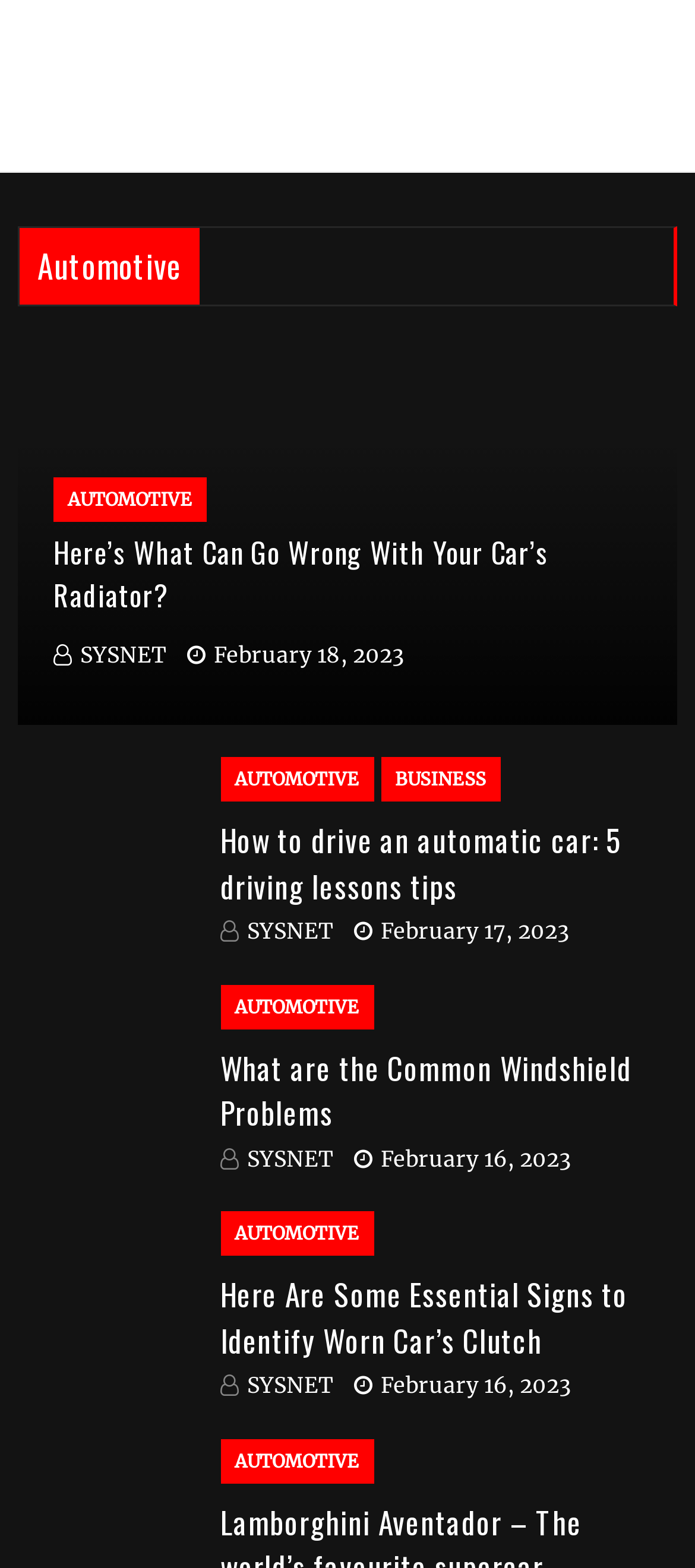Provide the bounding box coordinates of the HTML element this sentence describes: "February 17, 2023".

[0.509, 0.585, 0.819, 0.602]